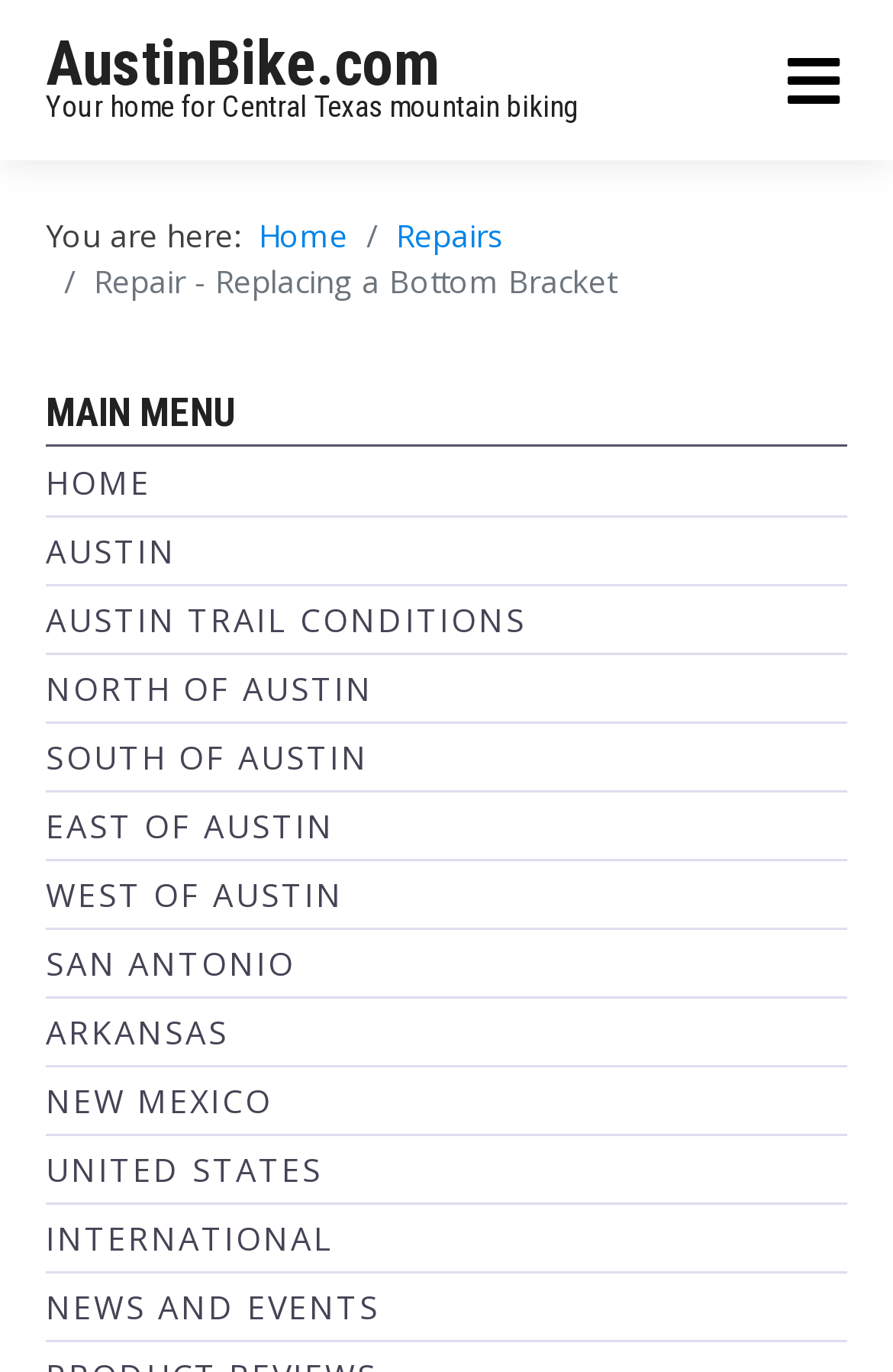Find the coordinates for the bounding box of the element with this description: "Austin Trail Conditions".

[0.051, 0.436, 0.59, 0.467]